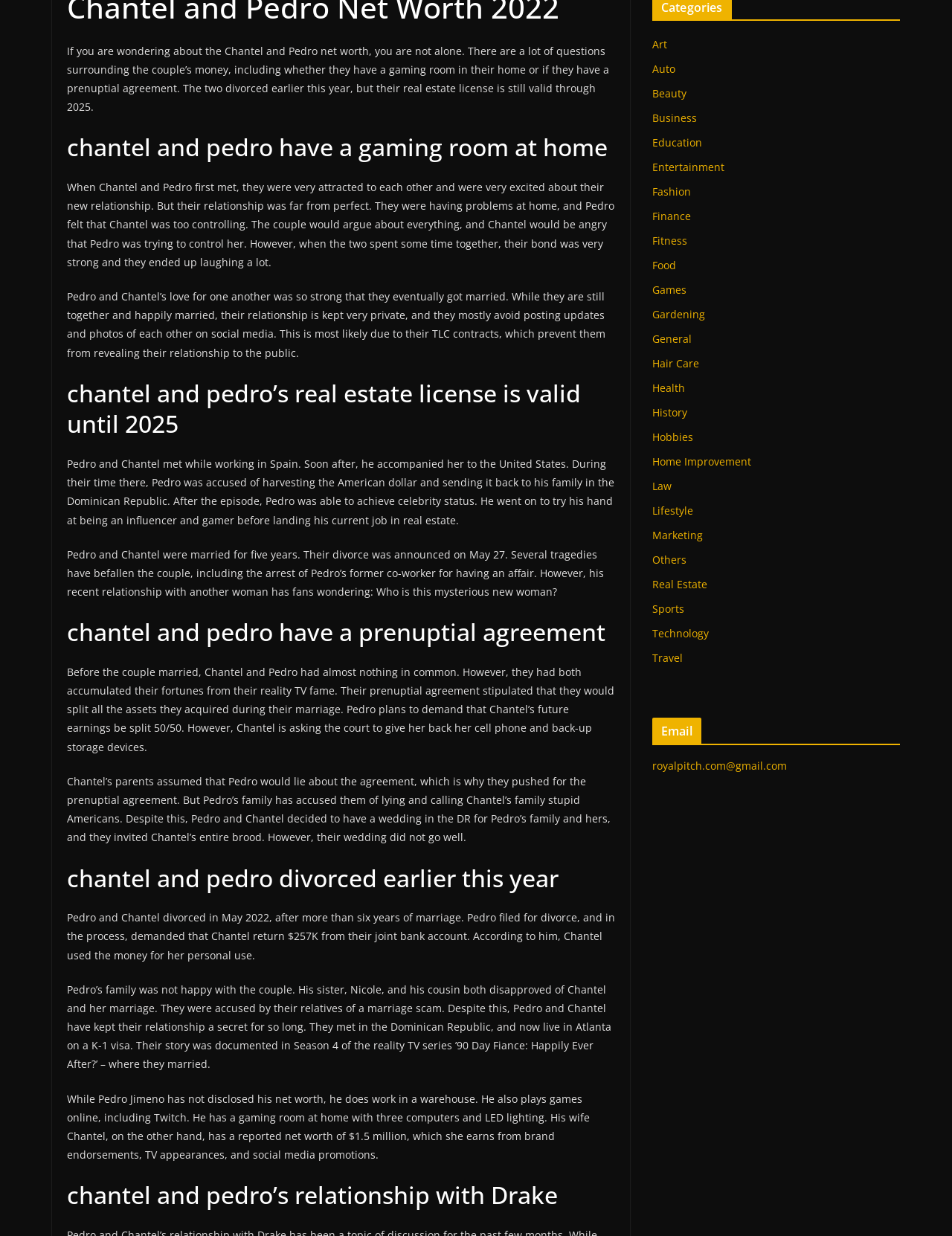Locate the UI element that matches the description Hair Care in the webpage screenshot. Return the bounding box coordinates in the format (top-left x, top-left y, bottom-right x, bottom-right y), with values ranging from 0 to 1.

[0.685, 0.288, 0.734, 0.3]